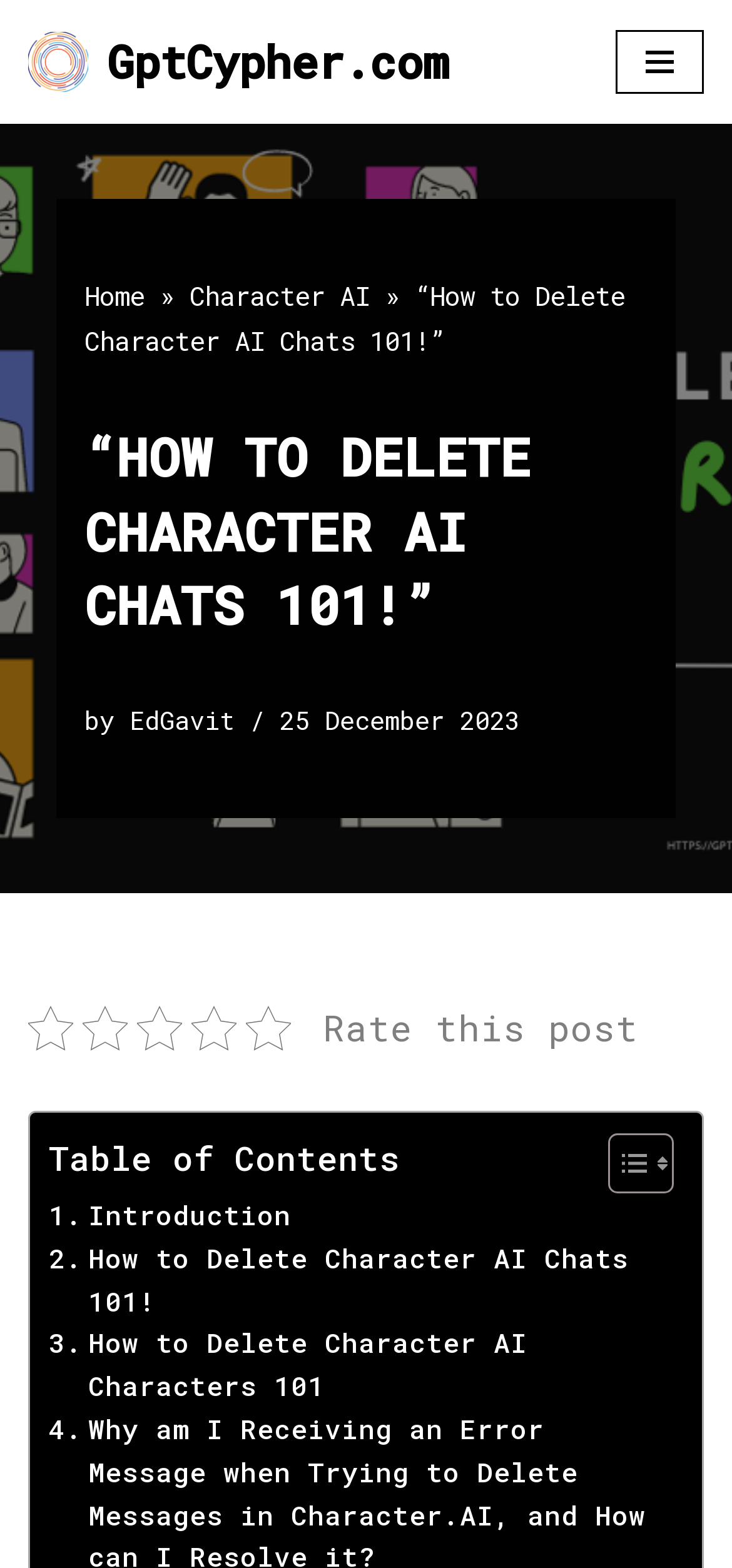Answer the question below in one word or phrase:
What is the name of the website?

GptCypher.com